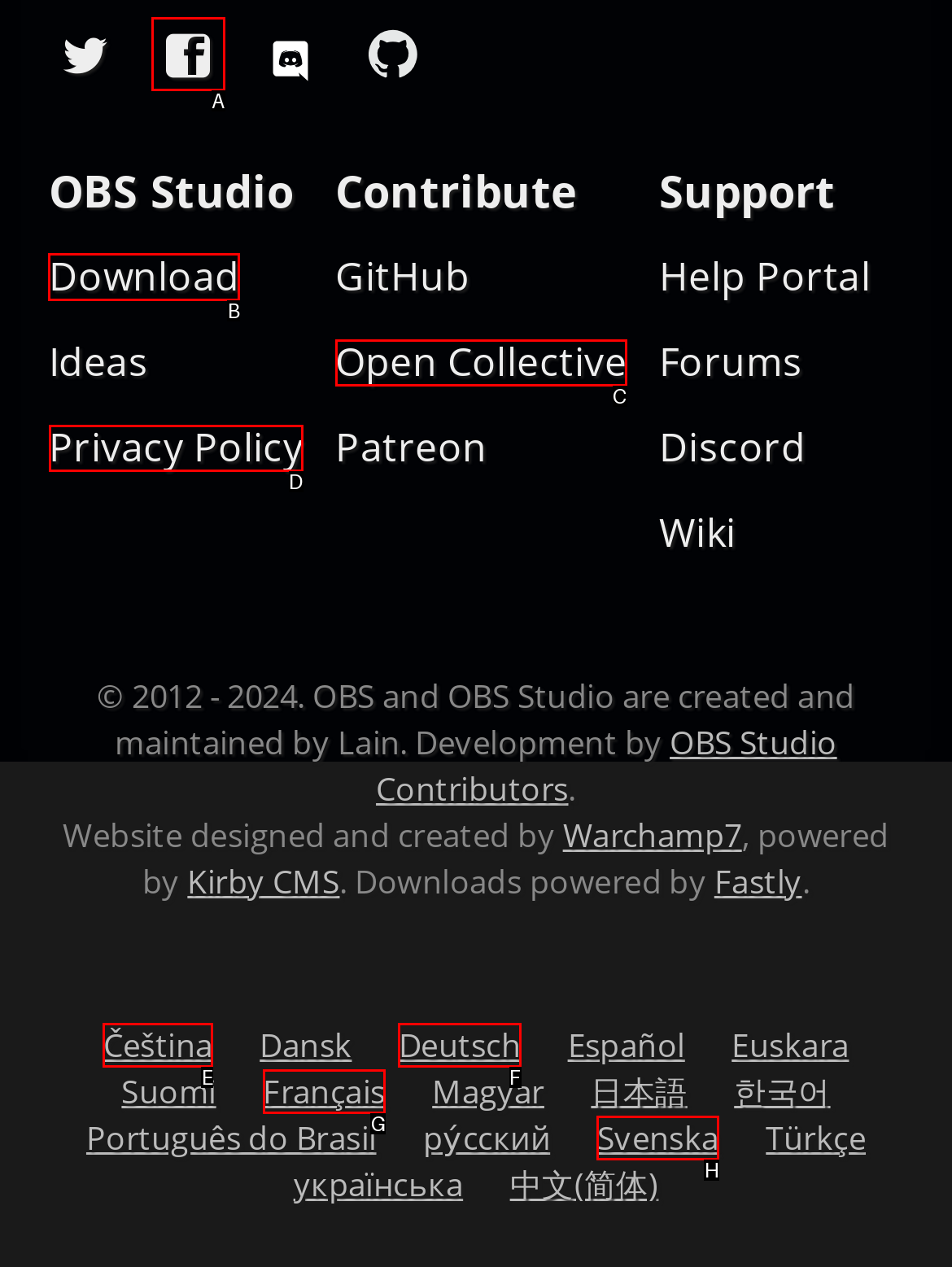Point out which HTML element you should click to fulfill the task: Download OBS Studio.
Provide the option's letter from the given choices.

B